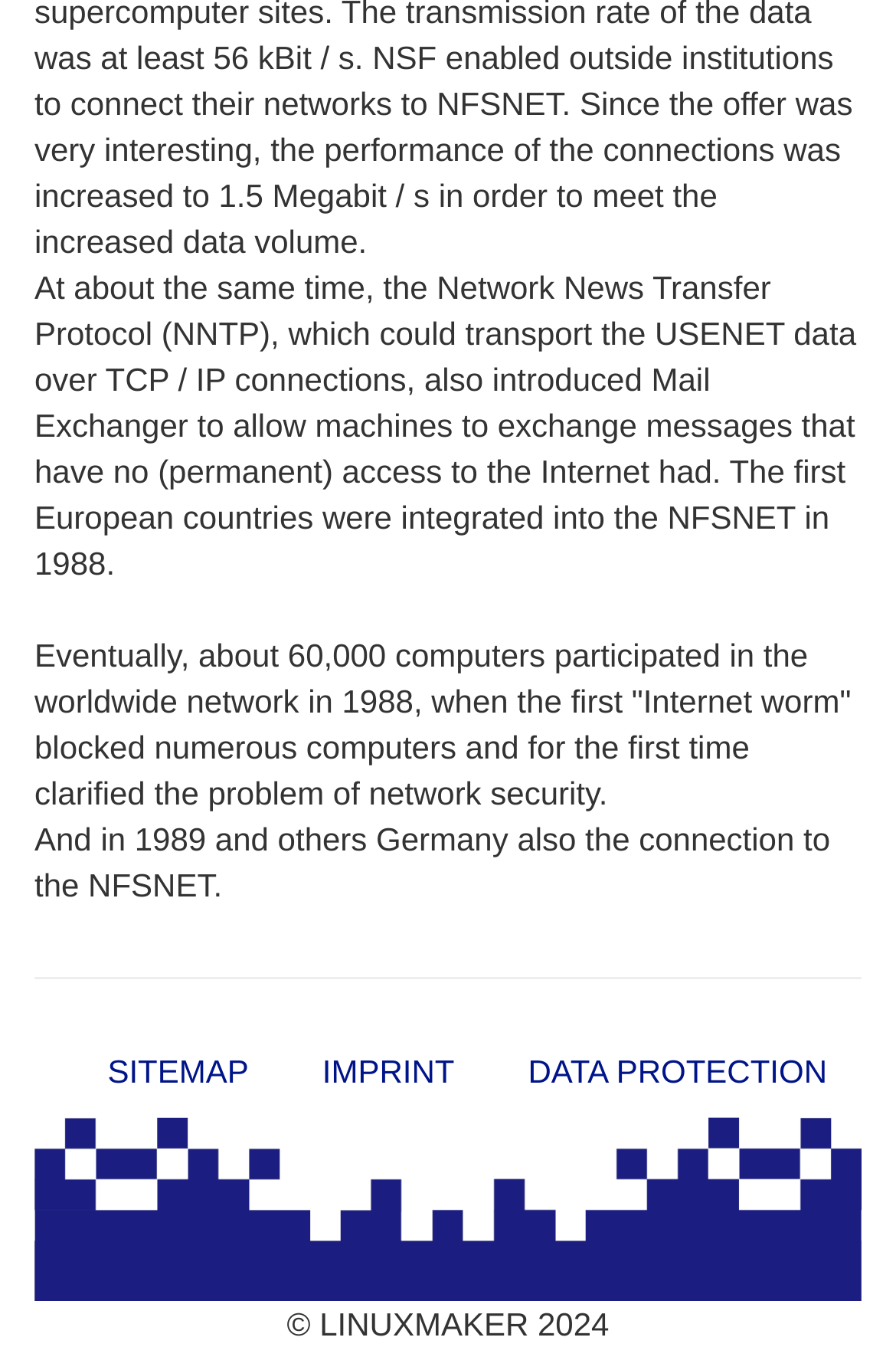How many links are in the footer section?
Please use the visual content to give a single word or phrase answer.

4